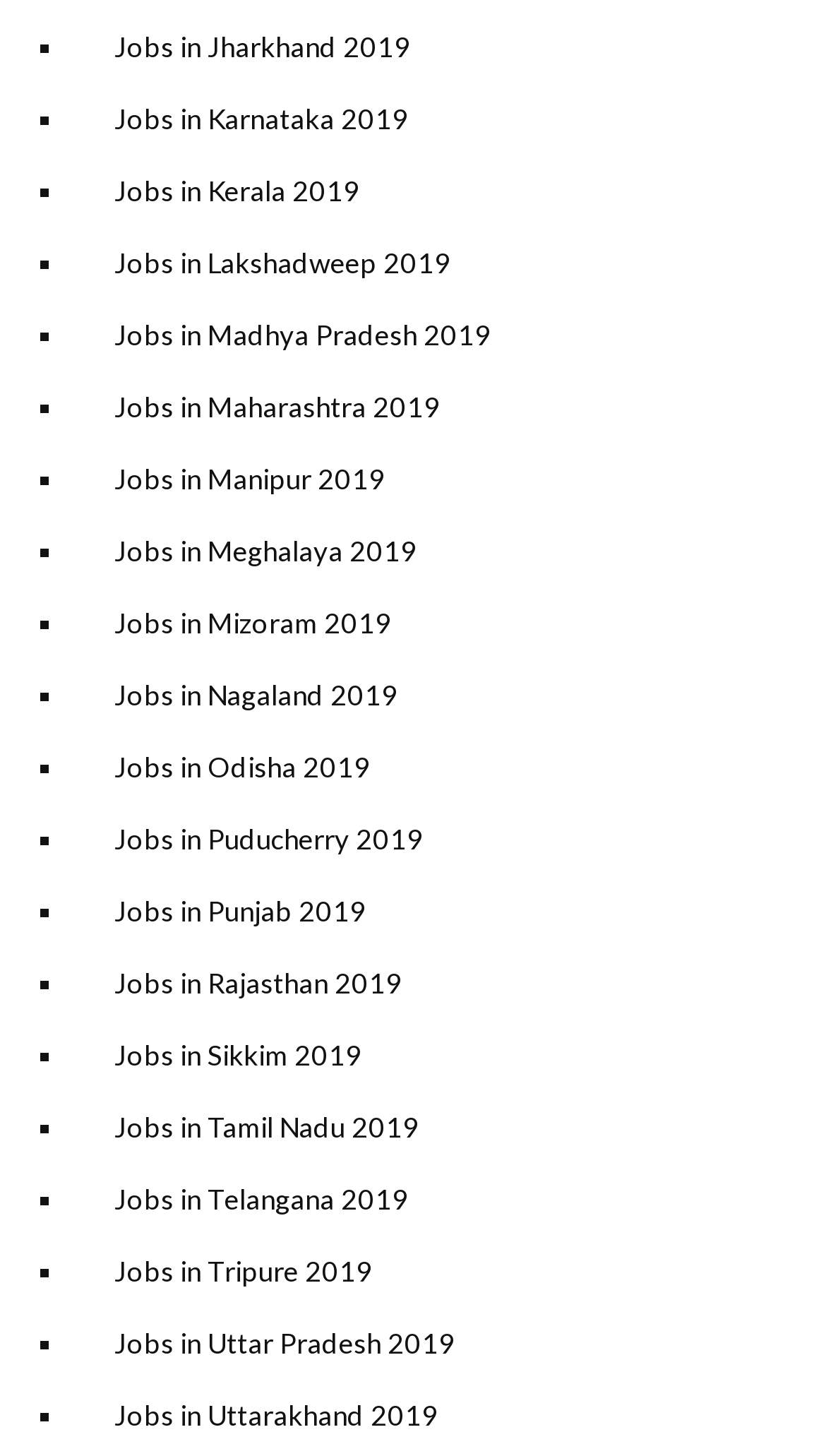What symbol is used as a list marker?
Using the image as a reference, answer the question in detail.

I noticed that each job listing link is preceded by a symbol '■', which is used as a list marker to distinguish between the different job listings.